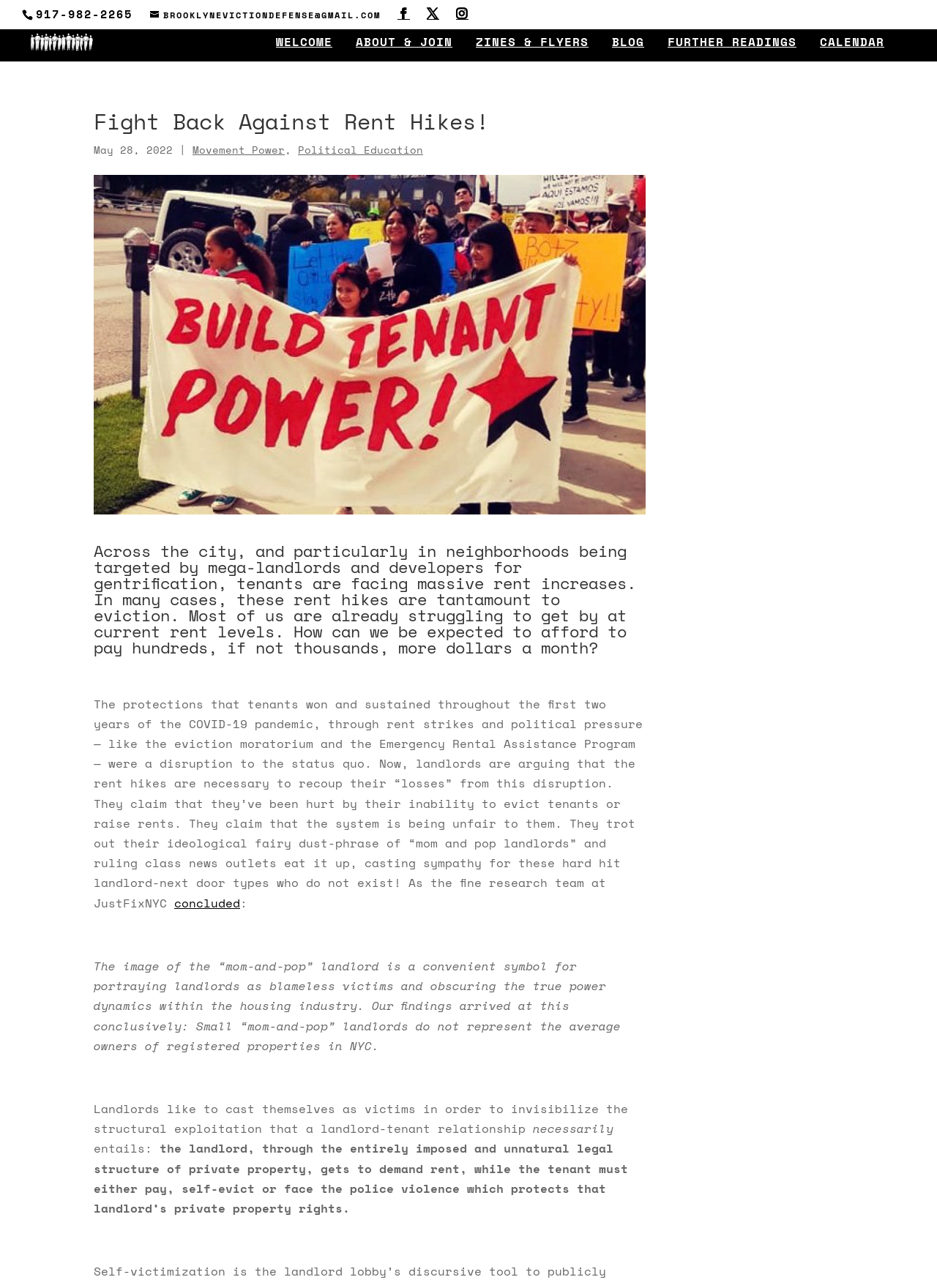Pinpoint the bounding box coordinates of the element that must be clicked to accomplish the following instruction: "Check the 'CALENDAR'". The coordinates should be in the format of four float numbers between 0 and 1, i.e., [left, top, right, bottom].

[0.875, 0.028, 0.944, 0.048]